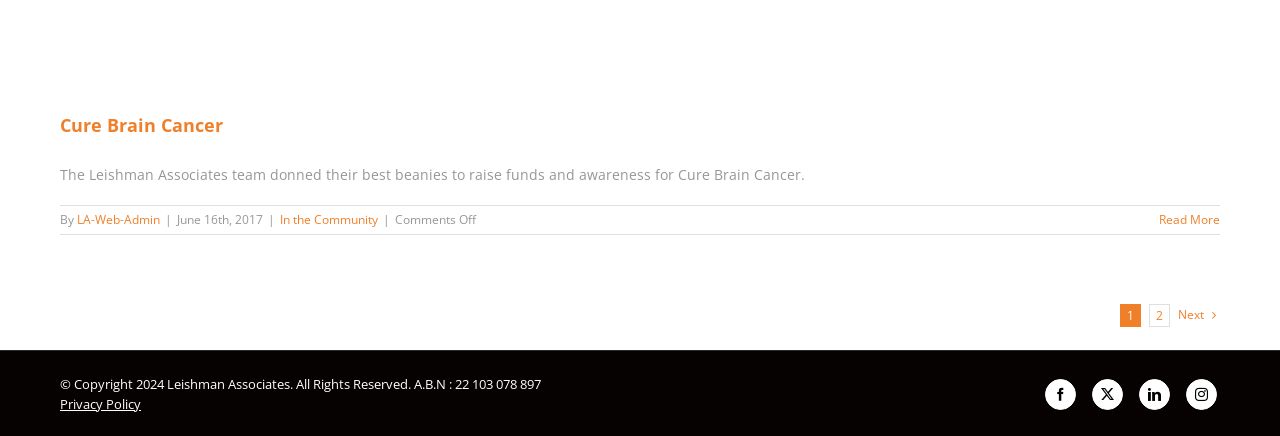What is the purpose of the event?
Using the visual information from the image, give a one-word or short-phrase answer.

Raise funds and awareness for Cure Brain Cancer